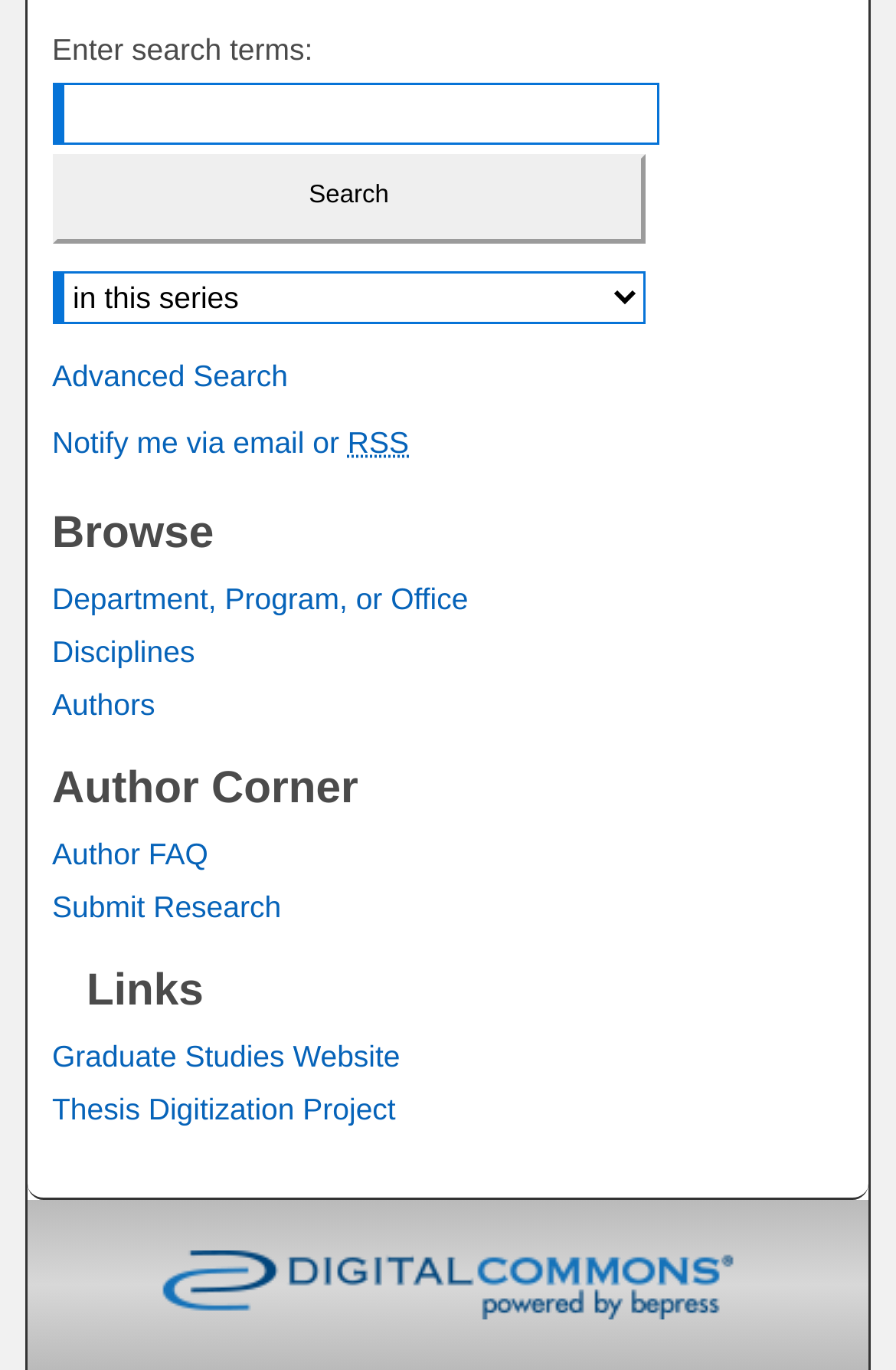Reply to the question with a single word or phrase:
What type of content is available under 'Author Corner'?

Author resources